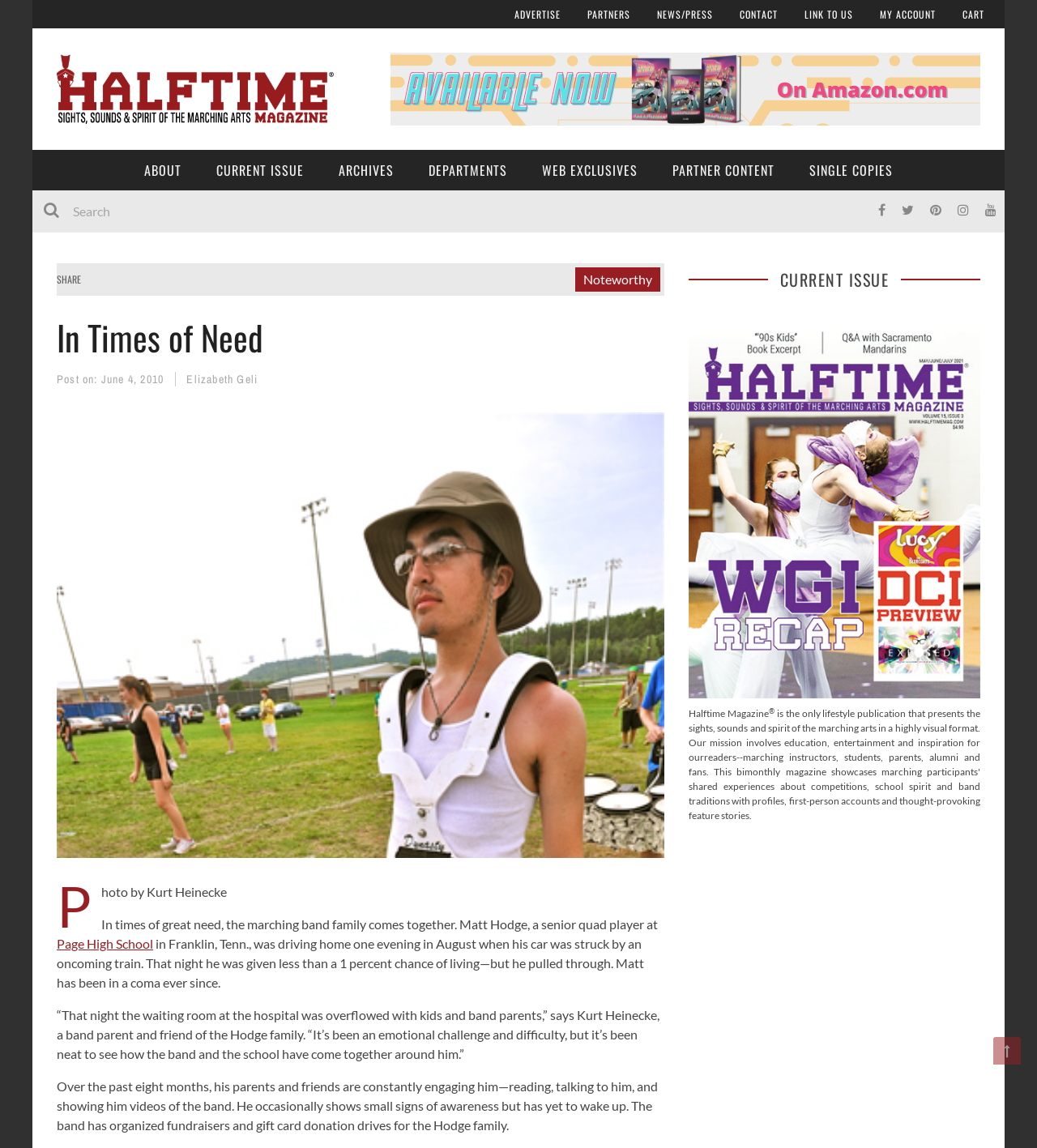Identify the bounding box coordinates of the section that should be clicked to achieve the task described: "View the 'ARCHIVES'".

[0.311, 0.131, 0.395, 0.166]